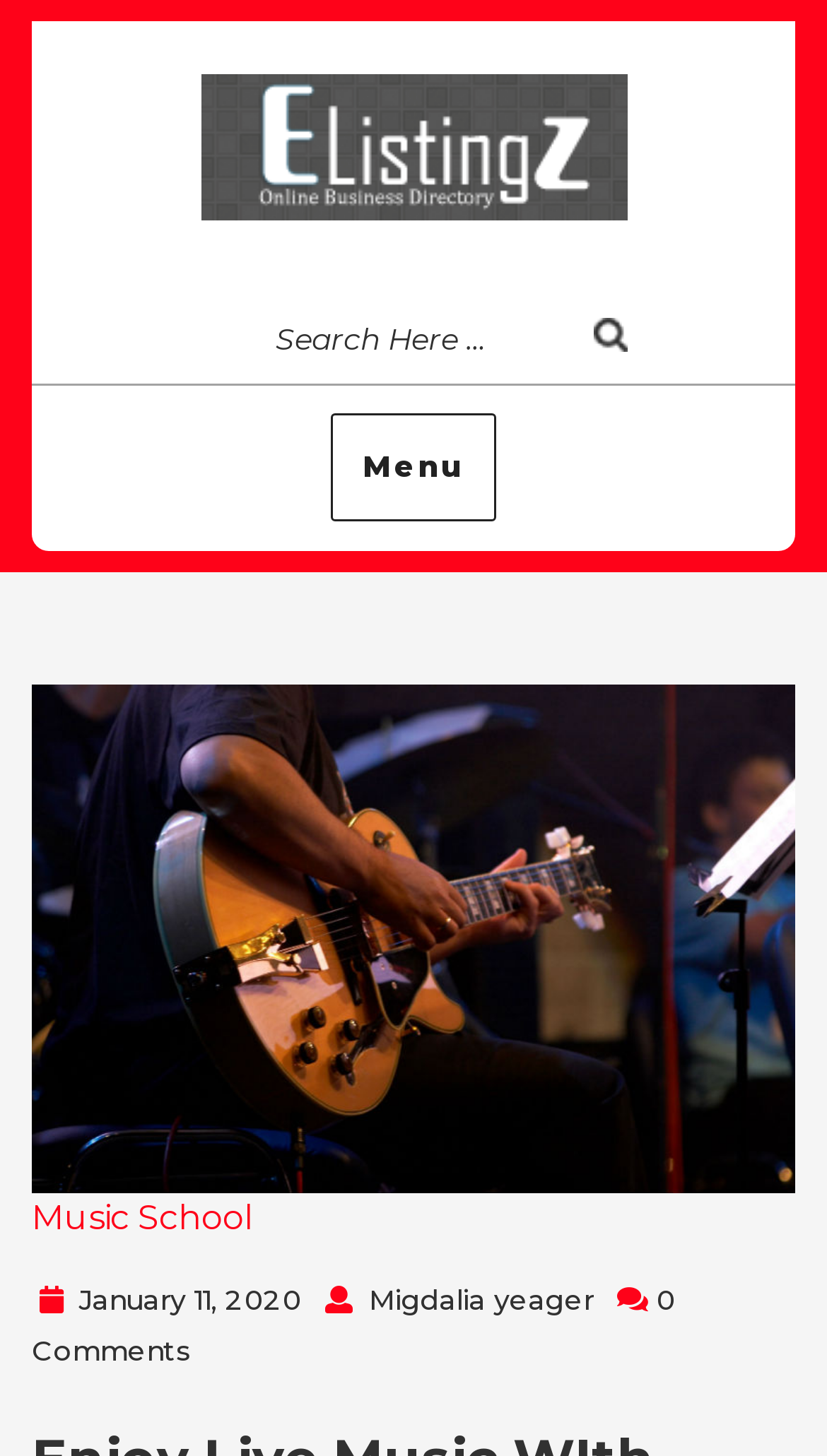Using the information in the image, give a detailed answer to the following question: How many menu items are in the top menu?

The top menu is located in the top-right corner of the webpage, and it has a 'Menu' button that can be expanded. At least one menu item 'Music School' is visible, but there might be more items when the menu is expanded.